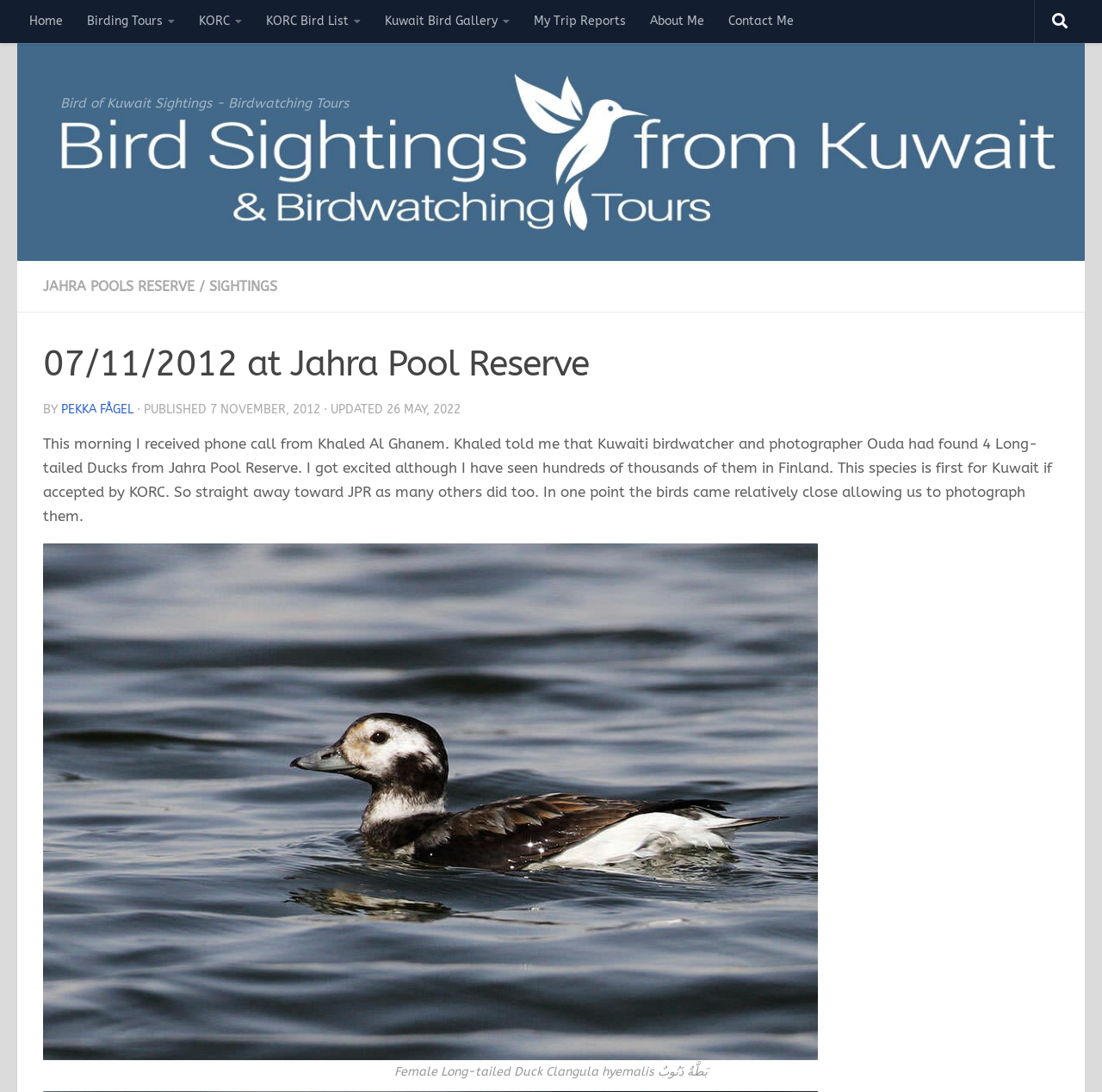Predict the bounding box for the UI component with the following description: "KORC Bird List".

[0.23, 0.0, 0.338, 0.039]